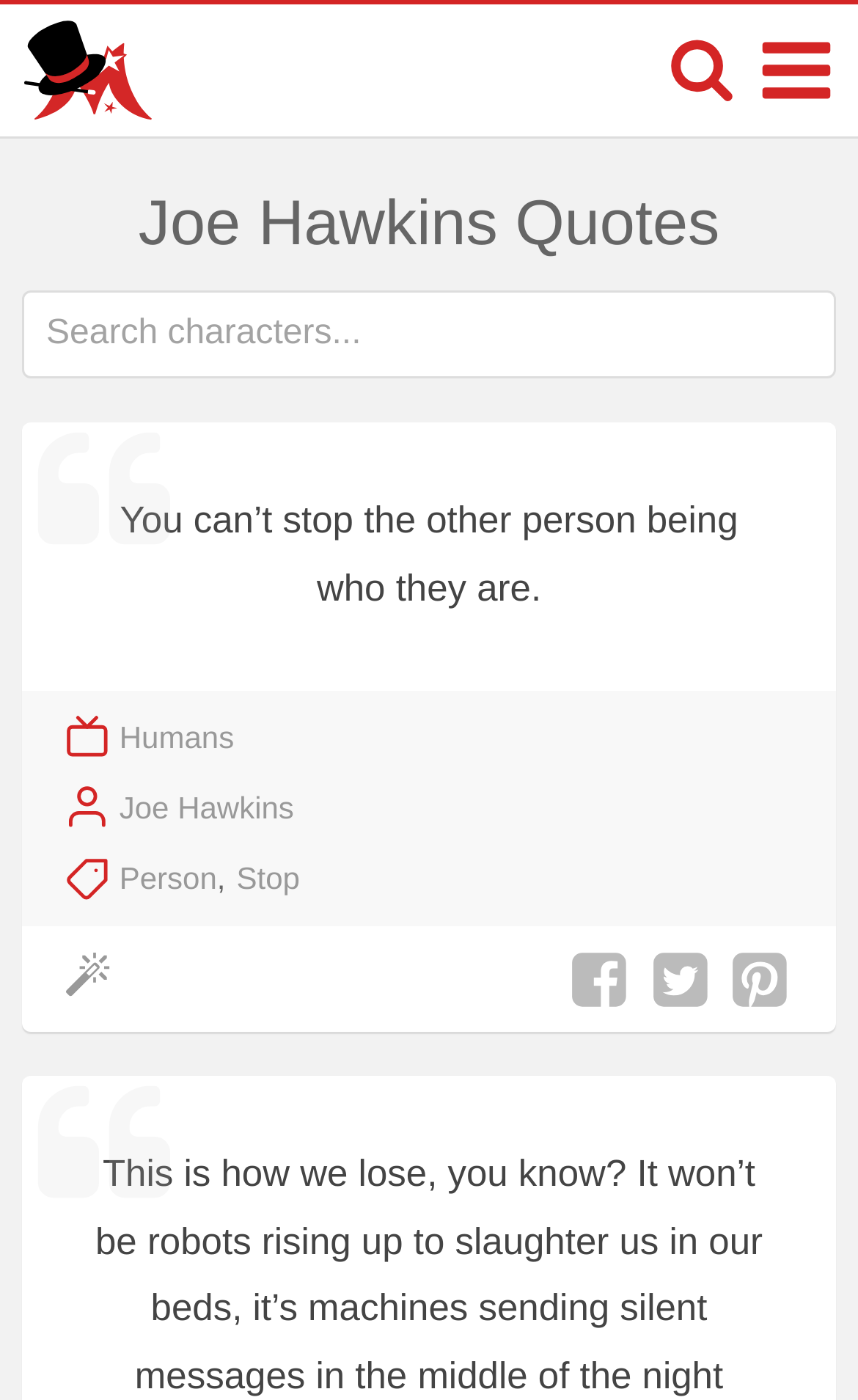Analyze the image and give a detailed response to the question:
What is the purpose of the combobox?

The combobox is used to search for characters, as indicated by the placeholder text 'Search characters...' and the autocomplete feature.